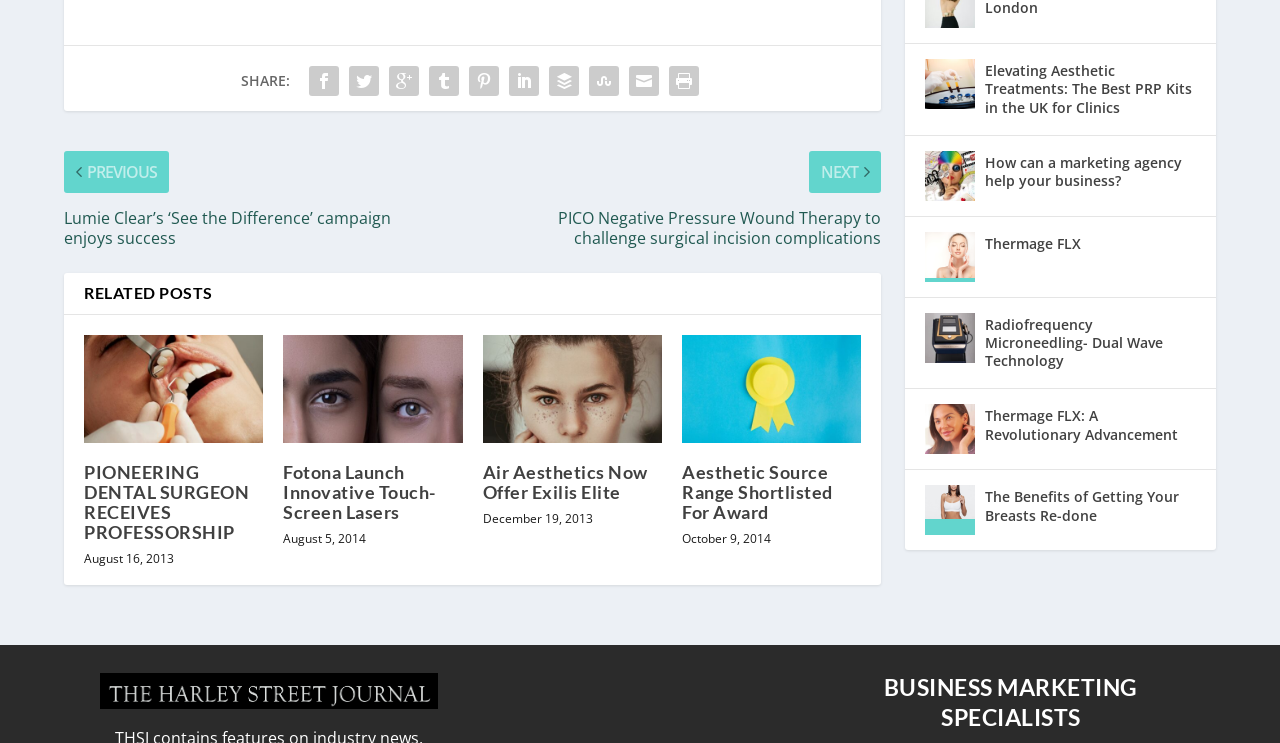Identify the bounding box coordinates of the area that should be clicked in order to complete the given instruction: "View related post 'PIONEERING DENTAL SURGEON RECEIVES PROFESSORSHIP'". The bounding box coordinates should be four float numbers between 0 and 1, i.e., [left, top, right, bottom].

[0.066, 0.451, 0.206, 0.596]